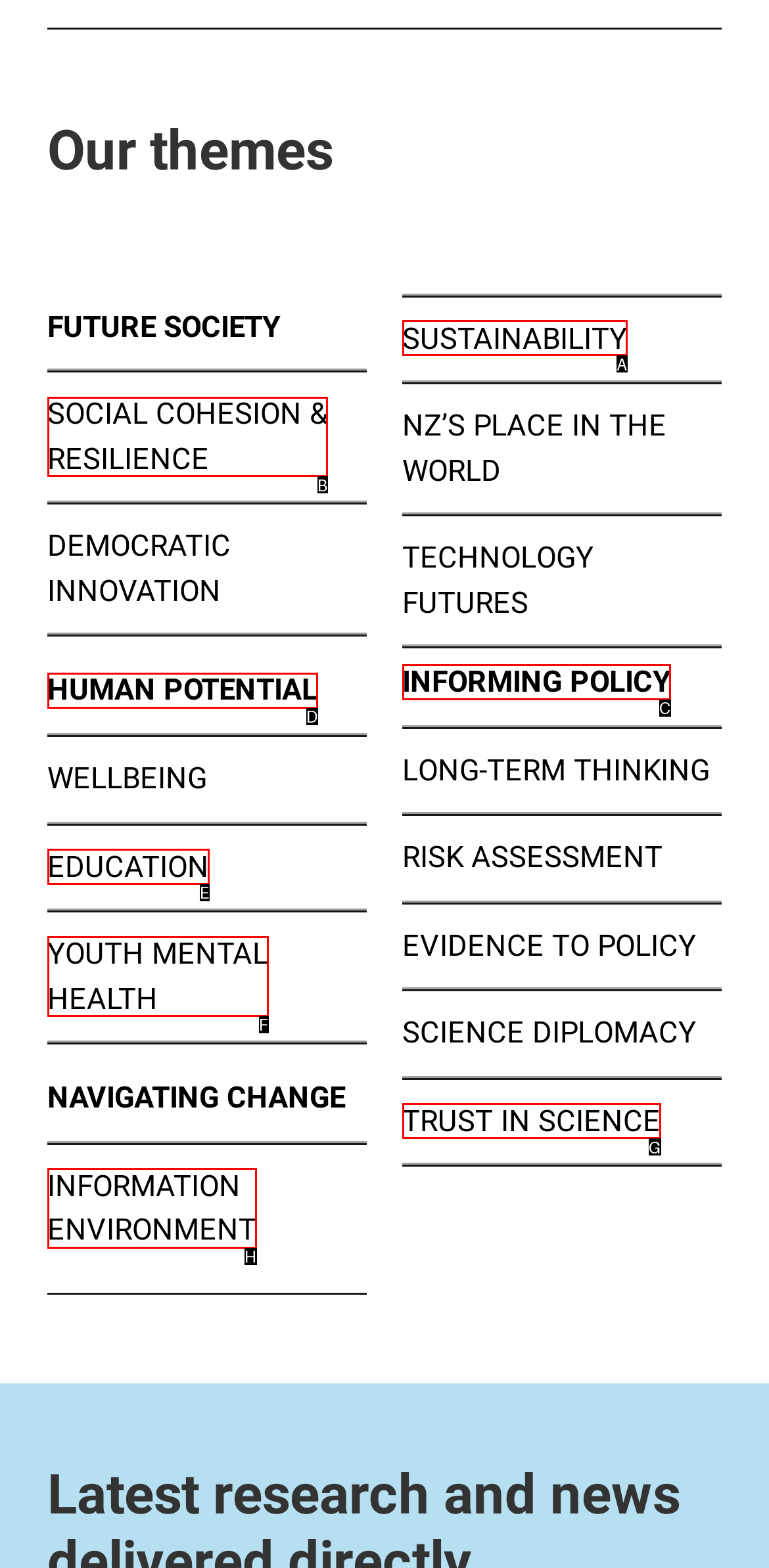Which lettered option matches the following description: SiteMap
Provide the letter of the matching option directly.

None